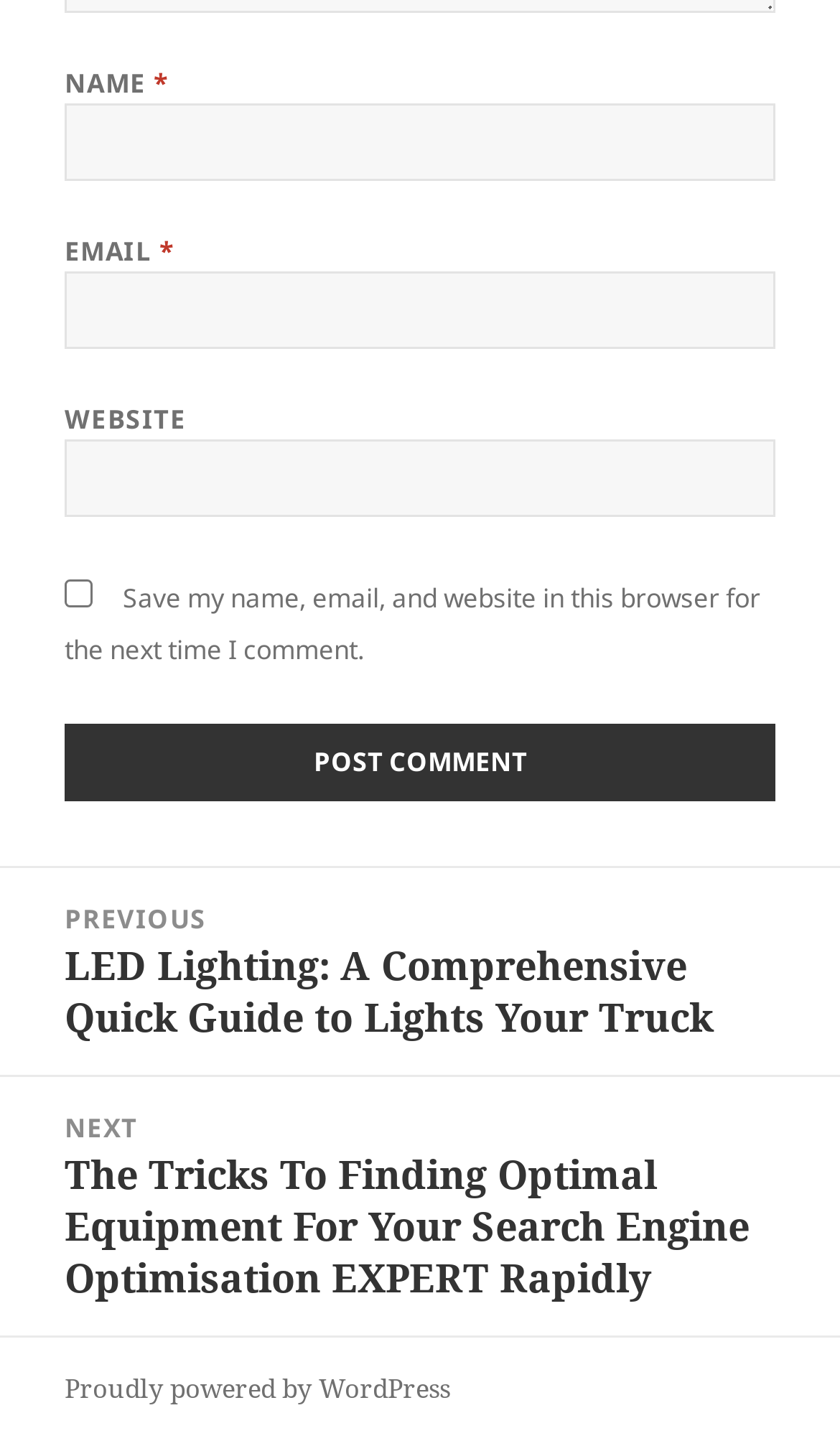Locate the bounding box of the UI element described in the following text: "parent_node: EMAIL * aria-describedby="email-notes" name="email"".

[0.077, 0.188, 0.923, 0.242]